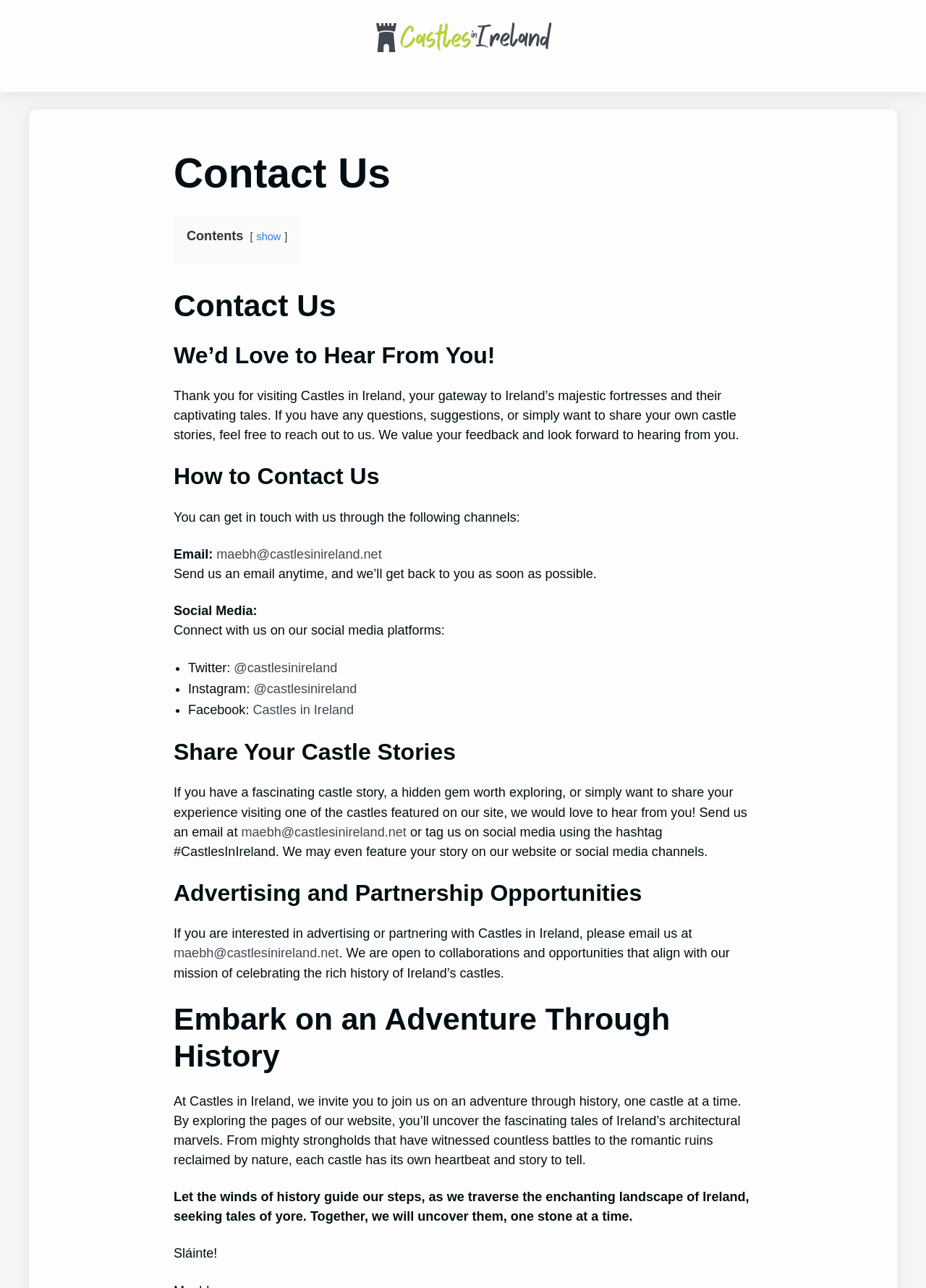Describe the entire webpage, focusing on both content and design.

The webpage is about Castles in Ireland, a website that explores the history and stories of Ireland's majestic fortresses. At the top of the page, there is a logo and a link to "Castles in Ireland" with an image. Below the logo, there is a heading "Contact Us" followed by a brief introduction to the website and its purpose.

The main content of the page is divided into several sections. The first section is "How to Contact Us", which provides information on how to get in touch with the website through email, social media, or other channels. There are links to the website's social media platforms, including Twitter, Instagram, and Facebook.

The next section is "Share Your Castle Stories", which invites users to share their own experiences and stories about visiting castles in Ireland. There is a call-to-action to send an email or tag the website on social media using a specific hashtag.

Following this section is "Advertising and Partnership Opportunities", which provides information on how to collaborate with the website for advertising or partnership purposes.

The final section is "Embark on an Adventure Through History", which is an introduction to the website's mission and purpose. It invites users to explore the website and discover the fascinating stories of Ireland's castles. The section ends with a poetic passage about exploring the history of Ireland's castles and a farewell message in Irish, "Sláinte!"